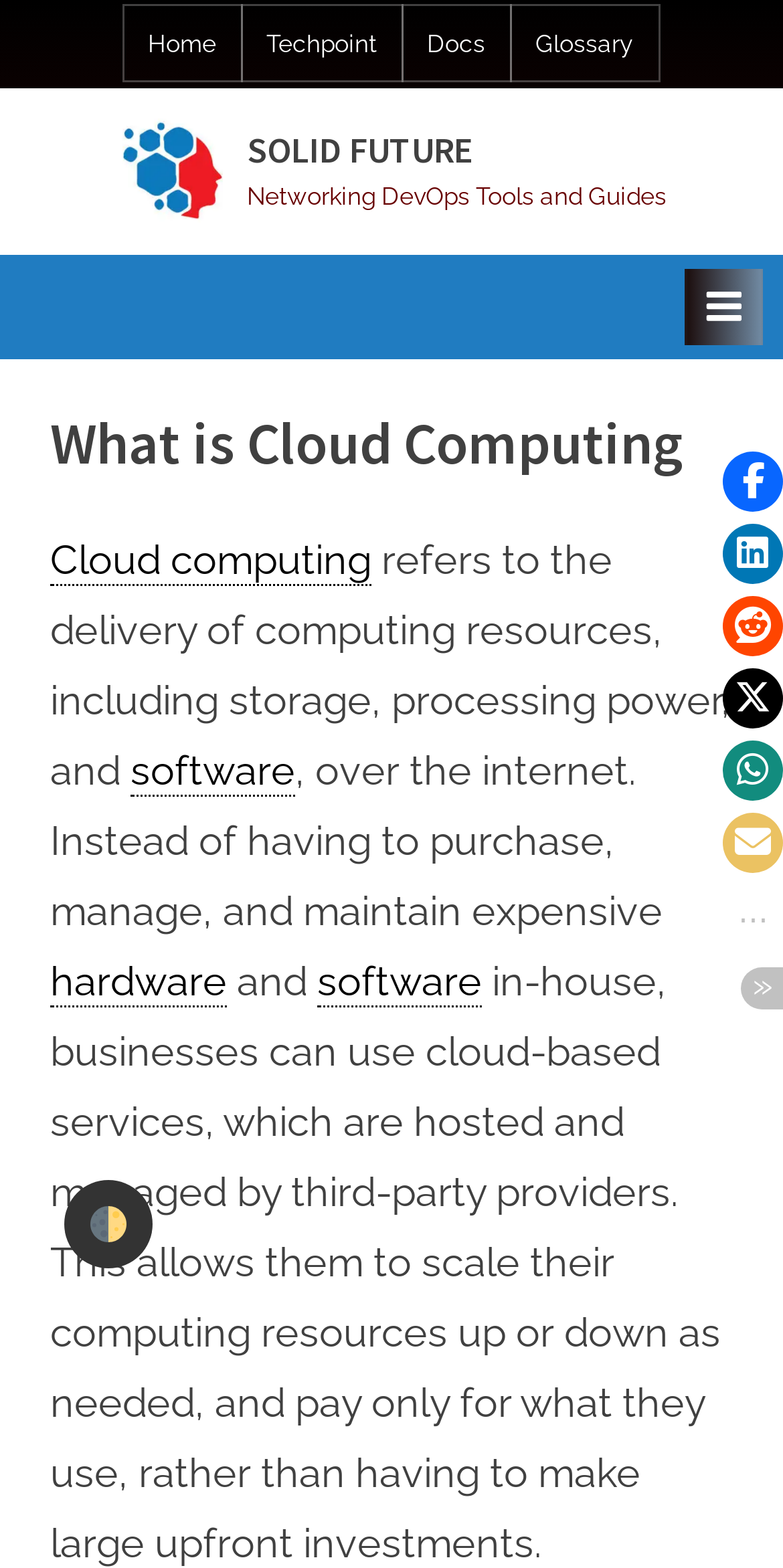Respond to the question below with a single word or phrase:
How many links are there in the primary menu?

2